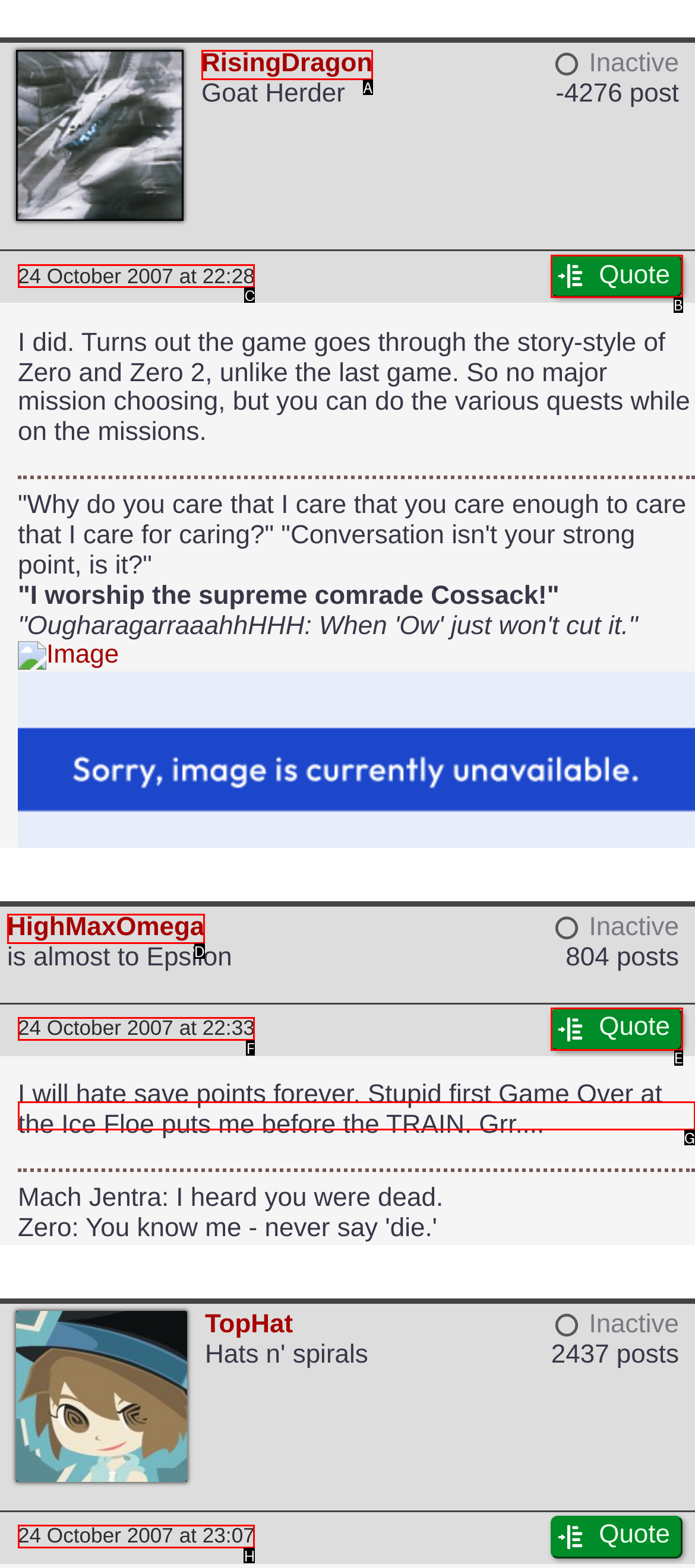Choose the HTML element to click for this instruction: Click on the 'RisingDragon' link Answer with the letter of the correct choice from the given options.

A